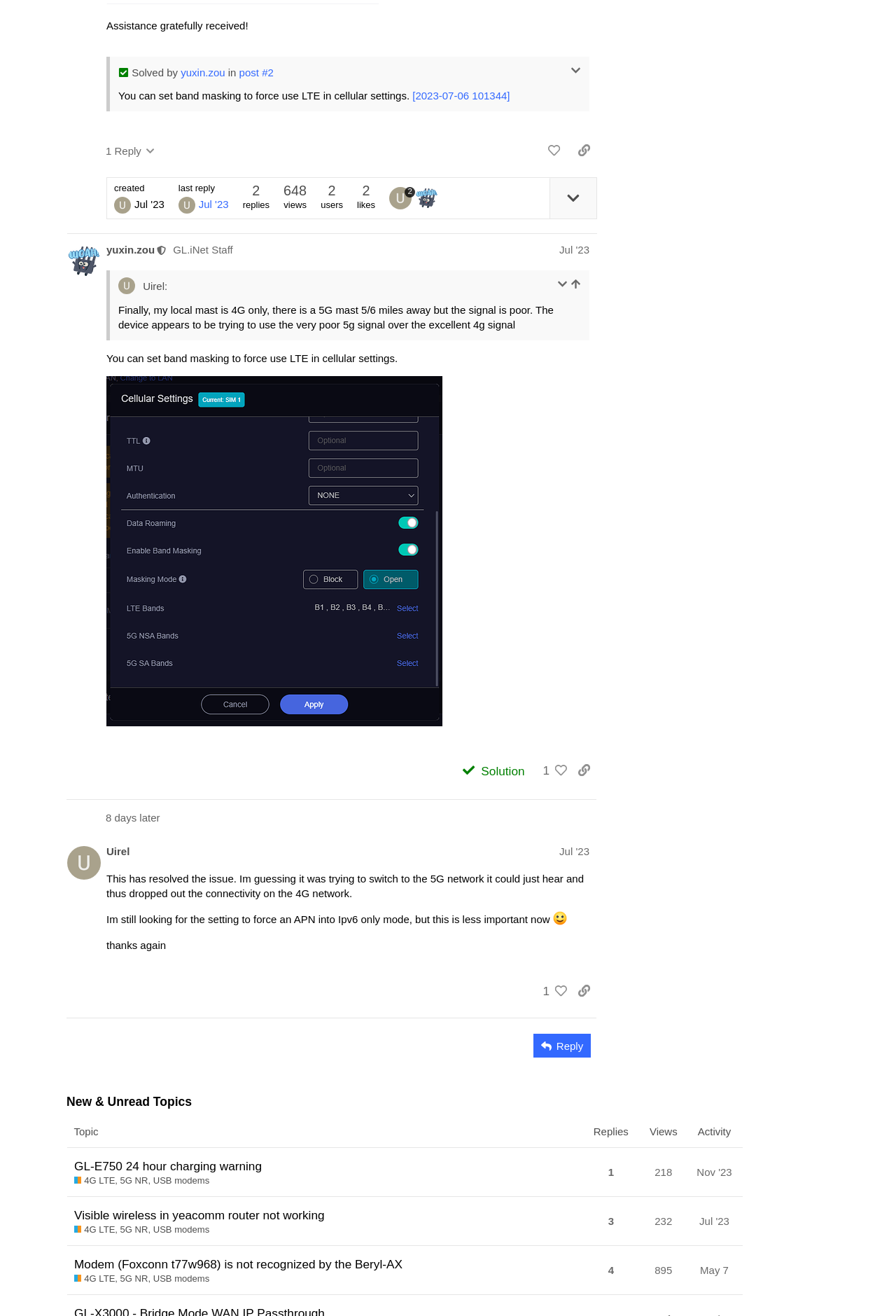Please analyze the image and provide a thorough answer to the question:
How many users have liked the second post?

I found the answer by looking at the button '1 person liked this post. Click to view' which indicates that 1 user has liked the second post.